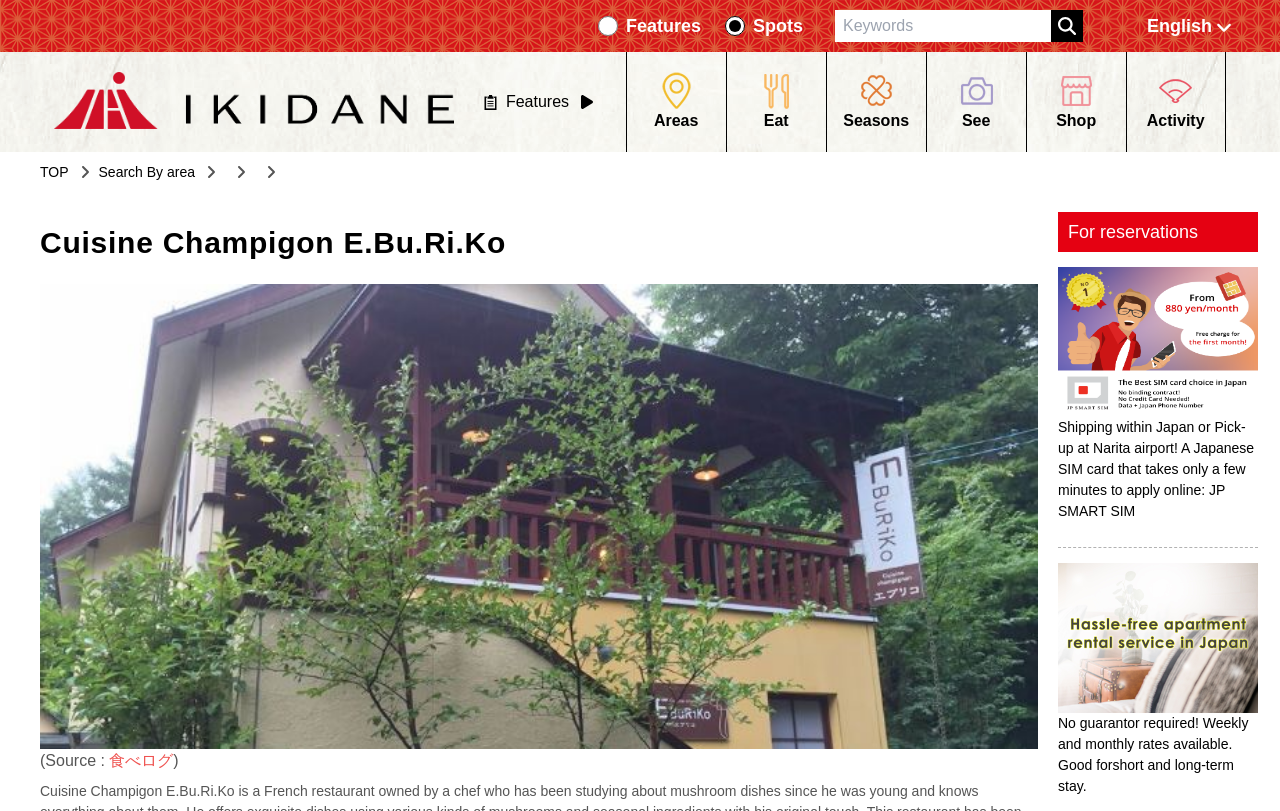Identify the main heading from the webpage and provide its text content.

Cuisine Champigon E.Bu.Ri.Ko